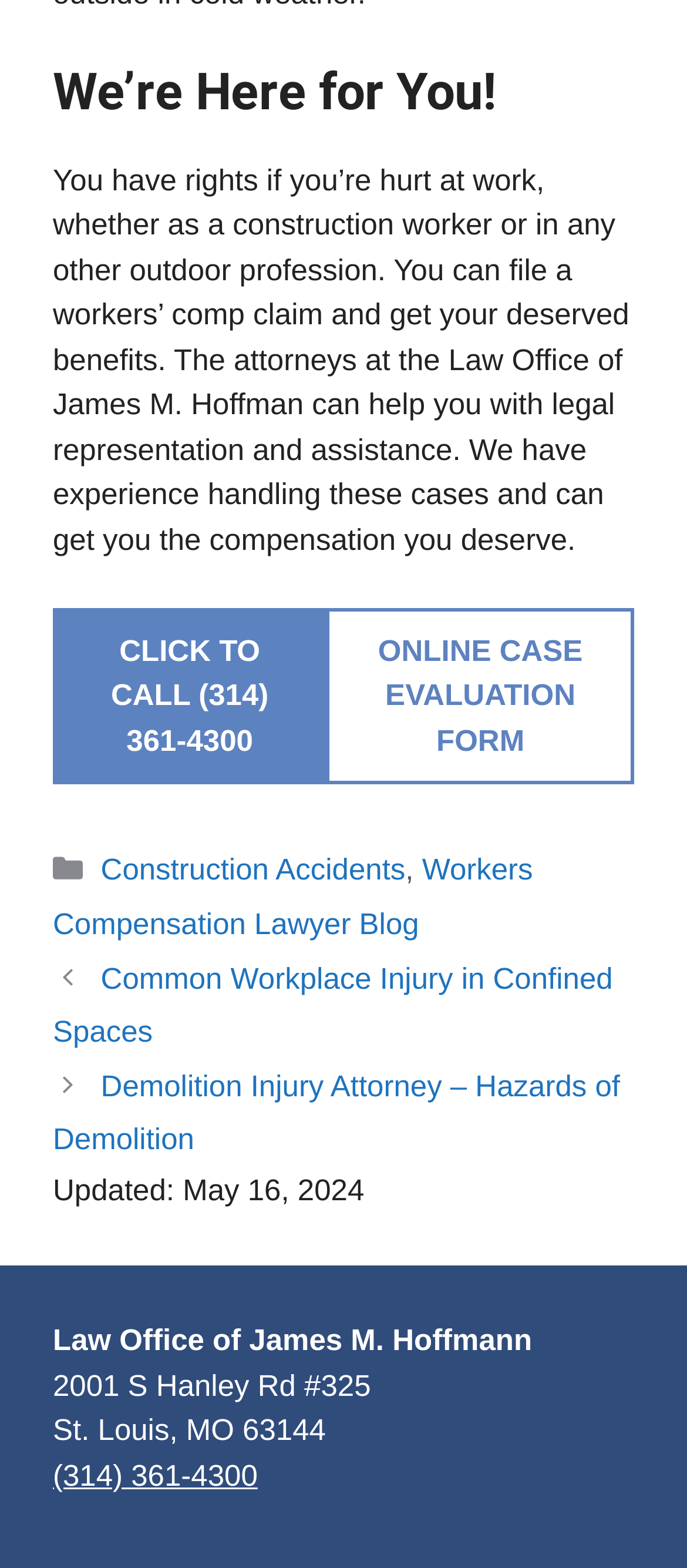Provide the bounding box coordinates for the UI element described in this sentence: "Construction Accidents". The coordinates should be four float values between 0 and 1, i.e., [left, top, right, bottom].

[0.147, 0.544, 0.59, 0.566]